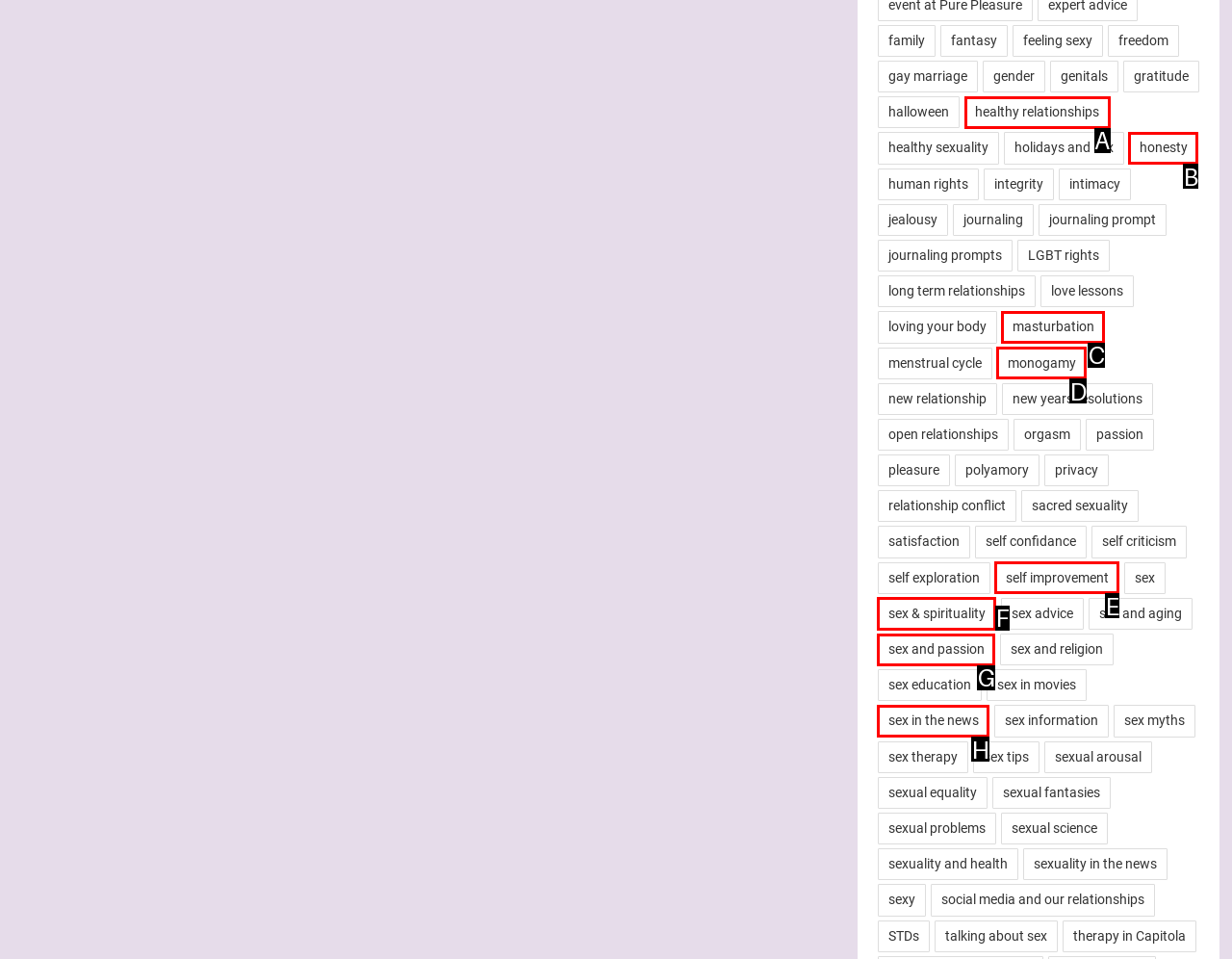Select the letter of the UI element that matches this task: explore the topic of healthy relationships
Provide the answer as the letter of the correct choice.

A